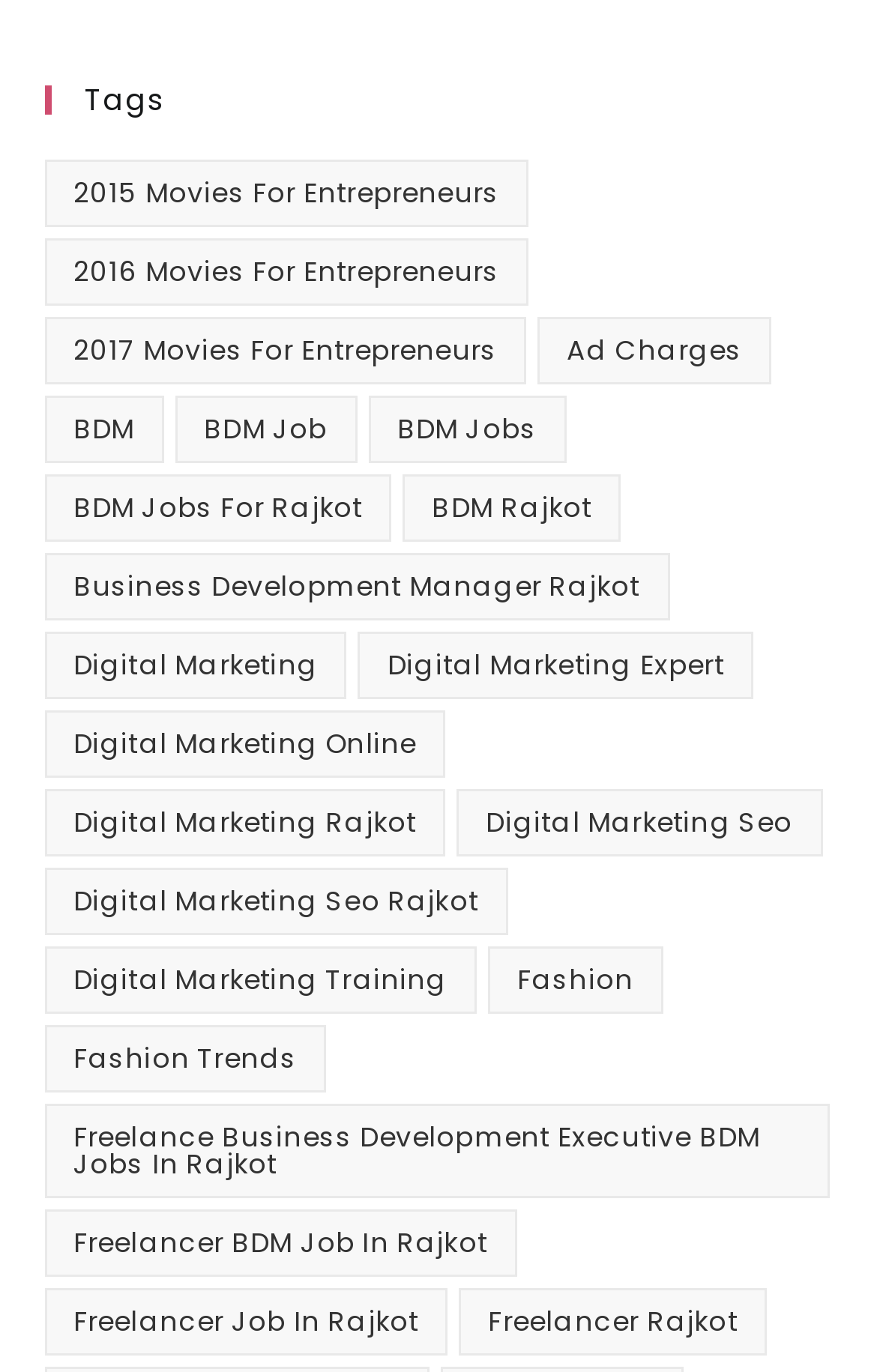Using the description "2015 movies for entrepreneurs", locate and provide the bounding box of the UI element.

[0.05, 0.117, 0.603, 0.166]